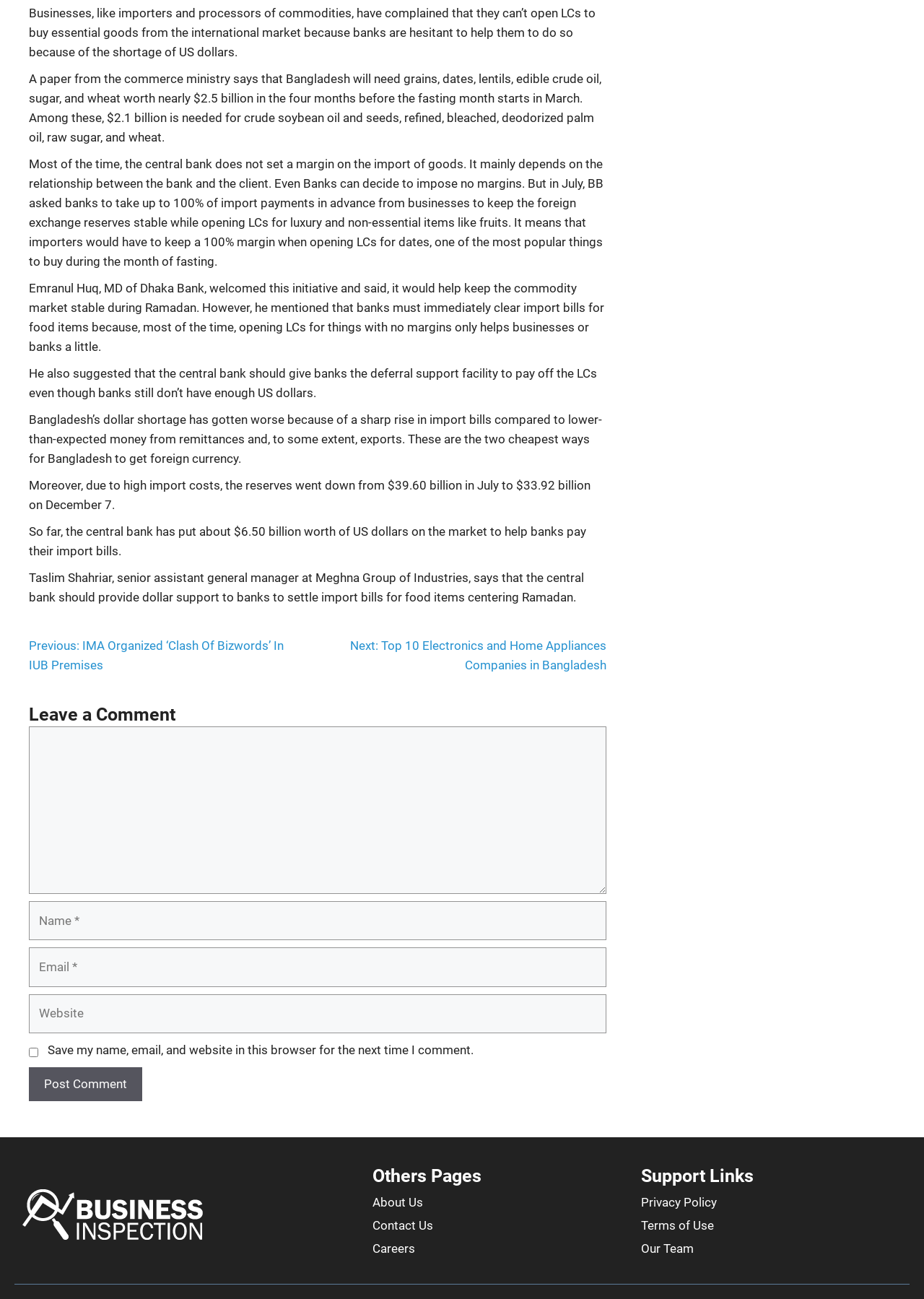Determine the bounding box coordinates of the region to click in order to accomplish the following instruction: "Click the 'Previous' link". Provide the coordinates as four float numbers between 0 and 1, specifically [left, top, right, bottom].

[0.031, 0.491, 0.307, 0.517]